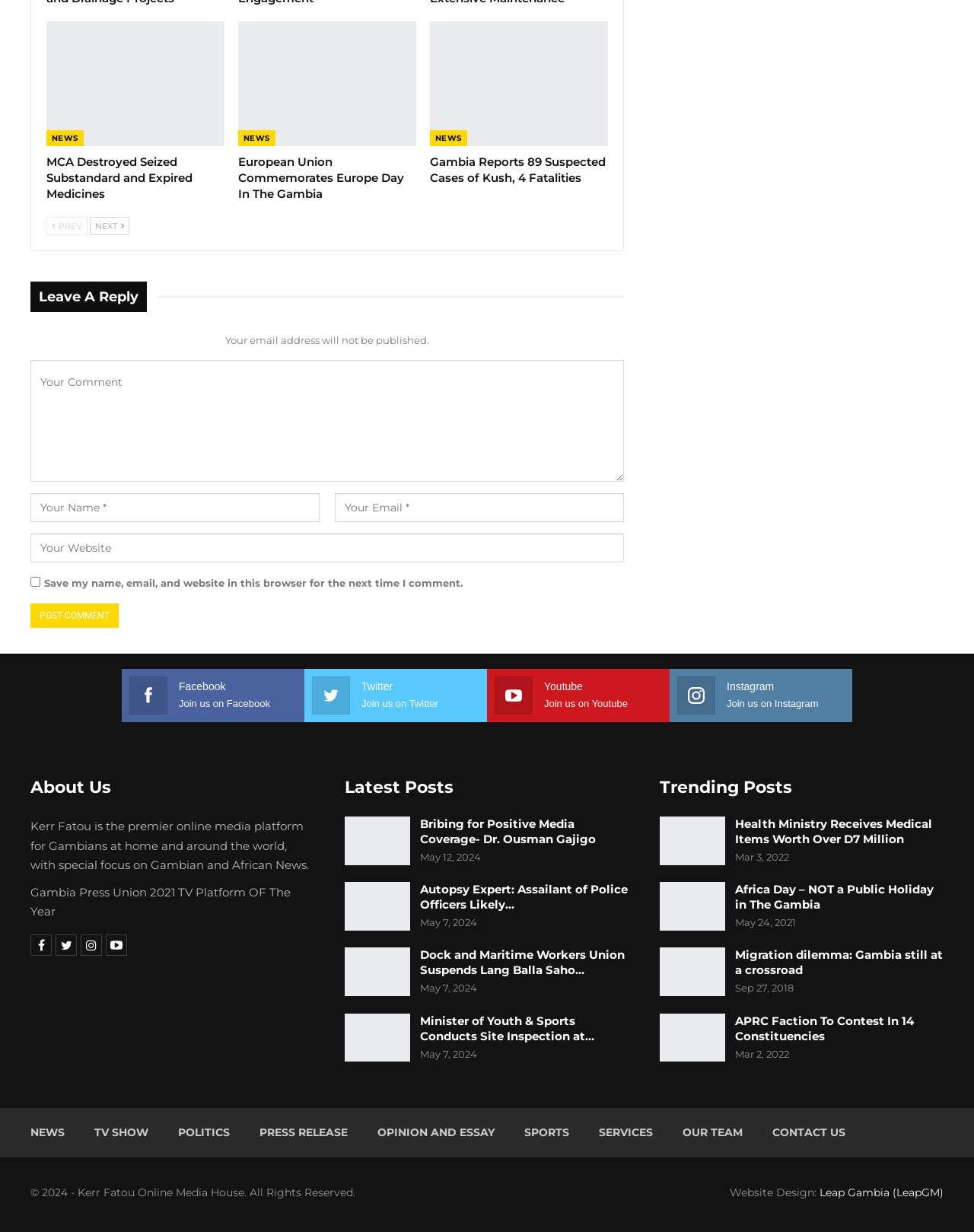Identify the bounding box coordinates for the UI element described by the following text: "Instagram Join us on Instagram". Provide the coordinates as four float numbers between 0 and 1, in the format [left, top, right, bottom].

[0.695, 0.55, 0.867, 0.578]